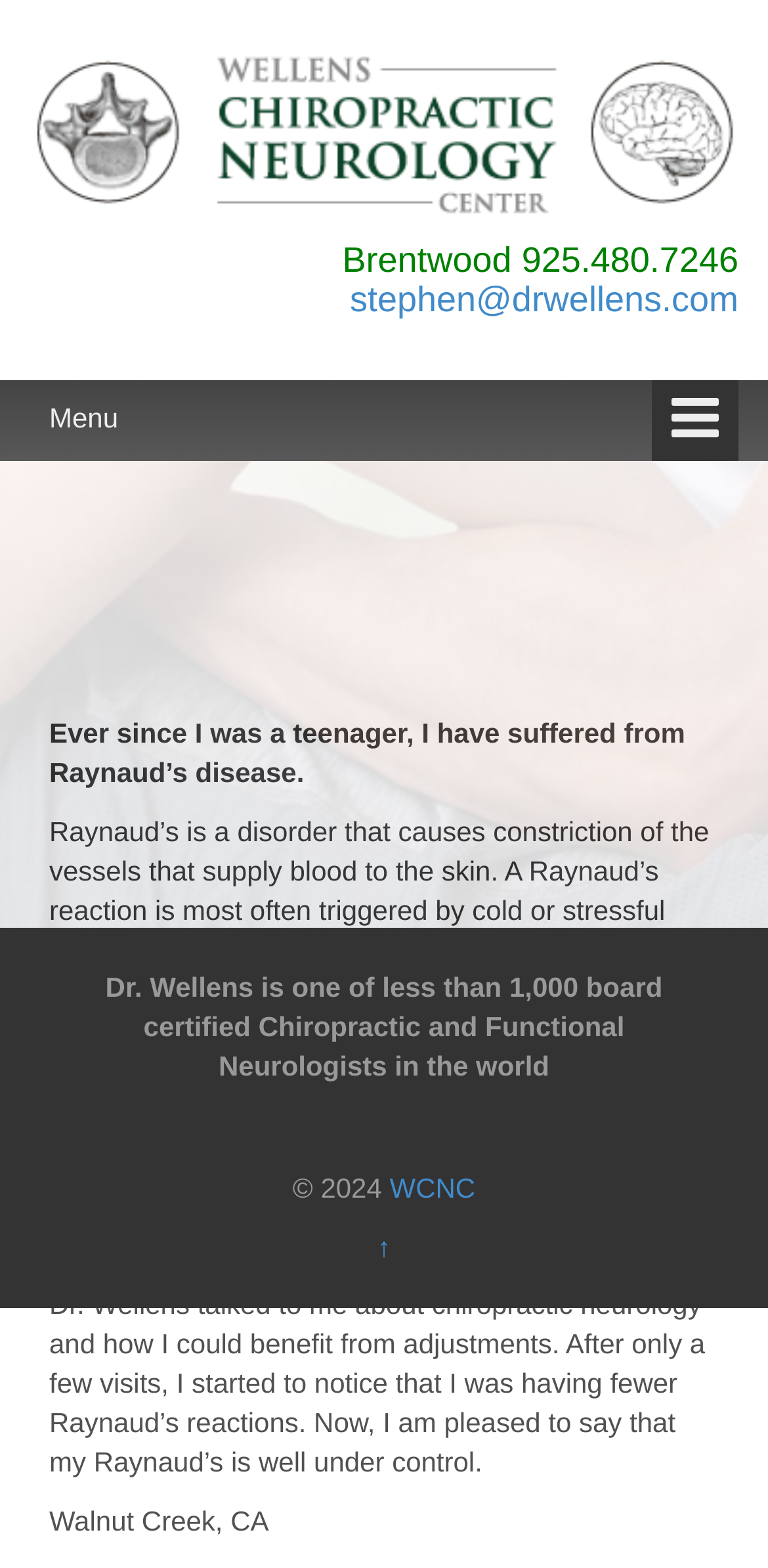What is the location of the doctor's office?
Using the image, provide a concise answer in one word or a short phrase.

Brentwood